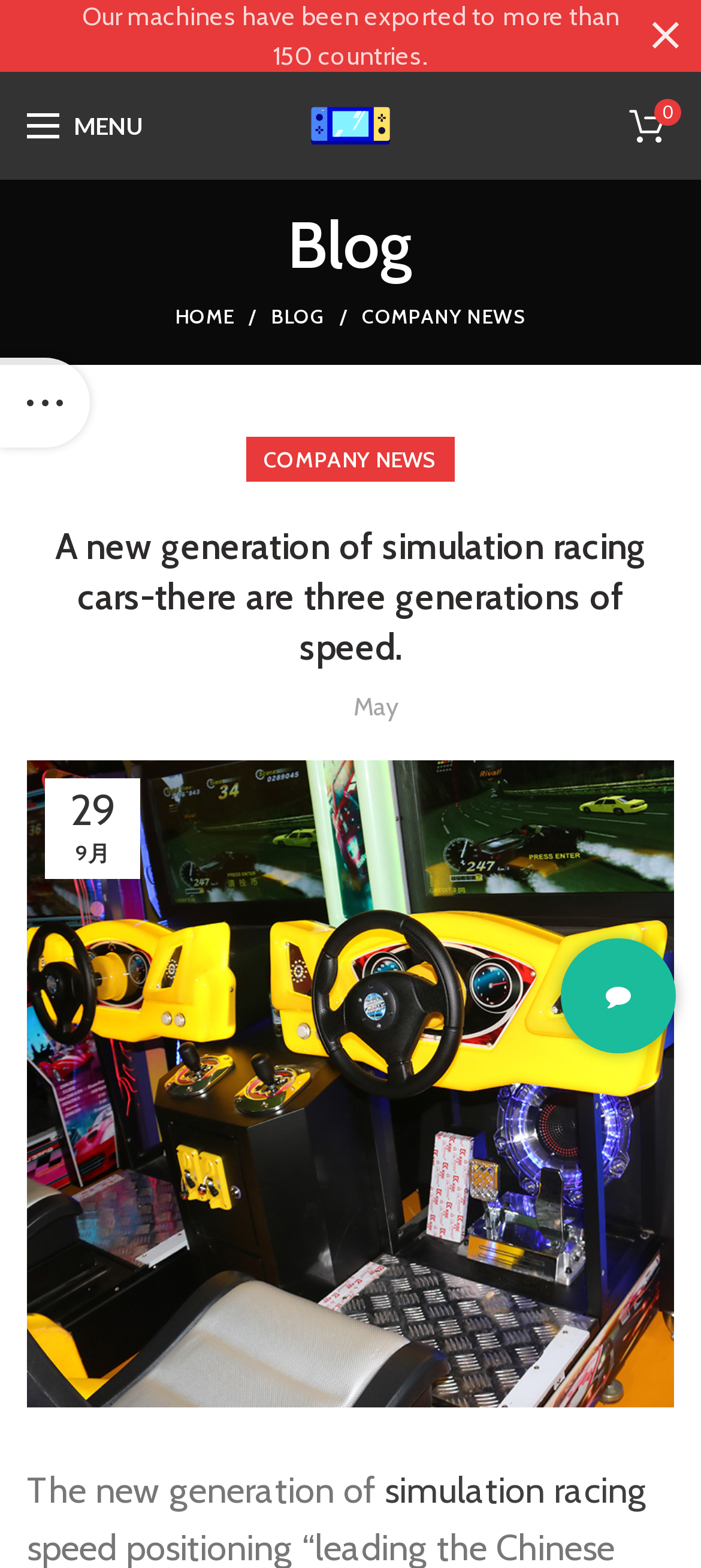Answer the question below using just one word or a short phrase: 
What is the author's avatar?

an image